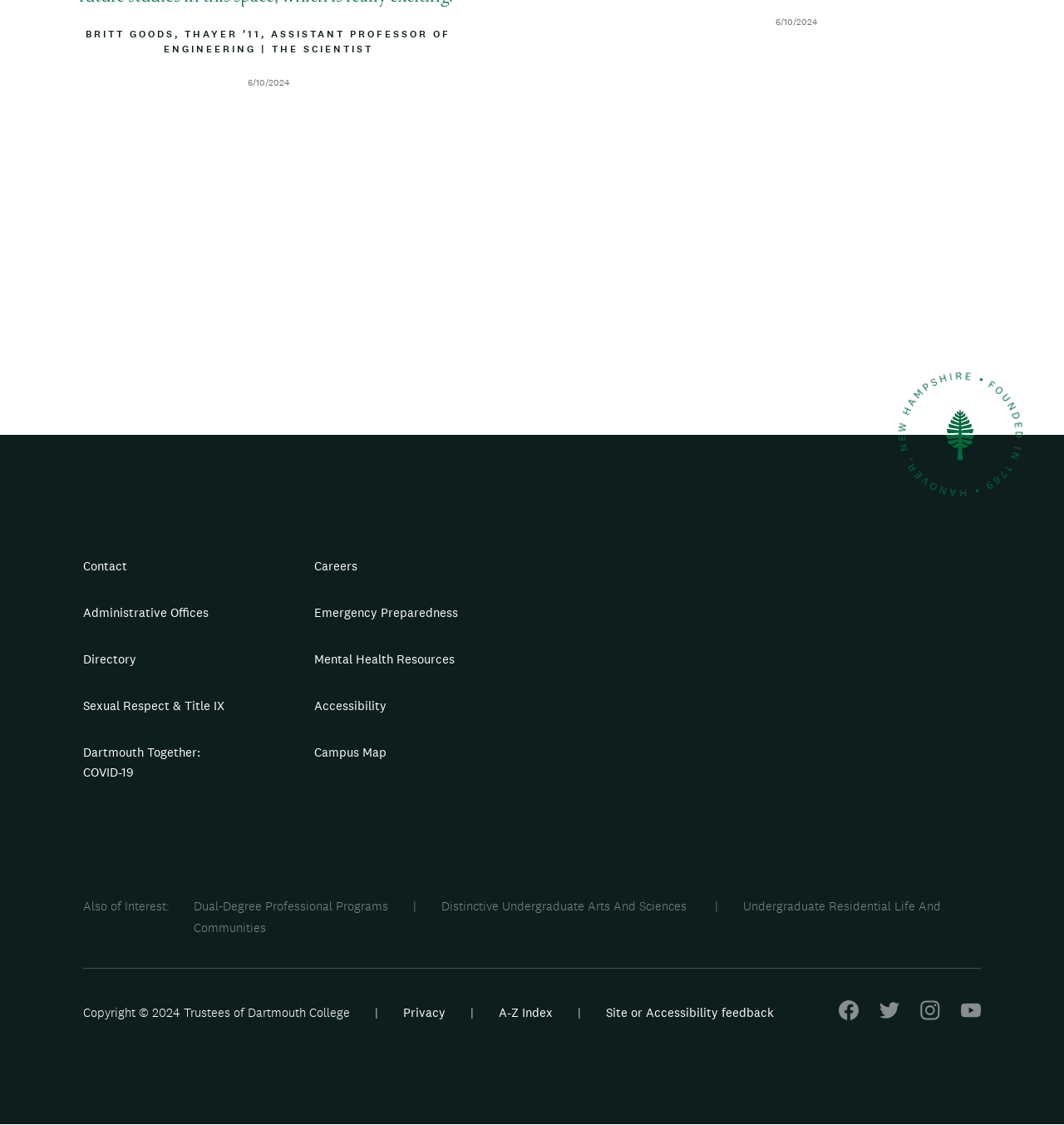Give a succinct answer to this question in a single word or phrase: 
What is the topic of the article?

Juneteenth commemoration 2024